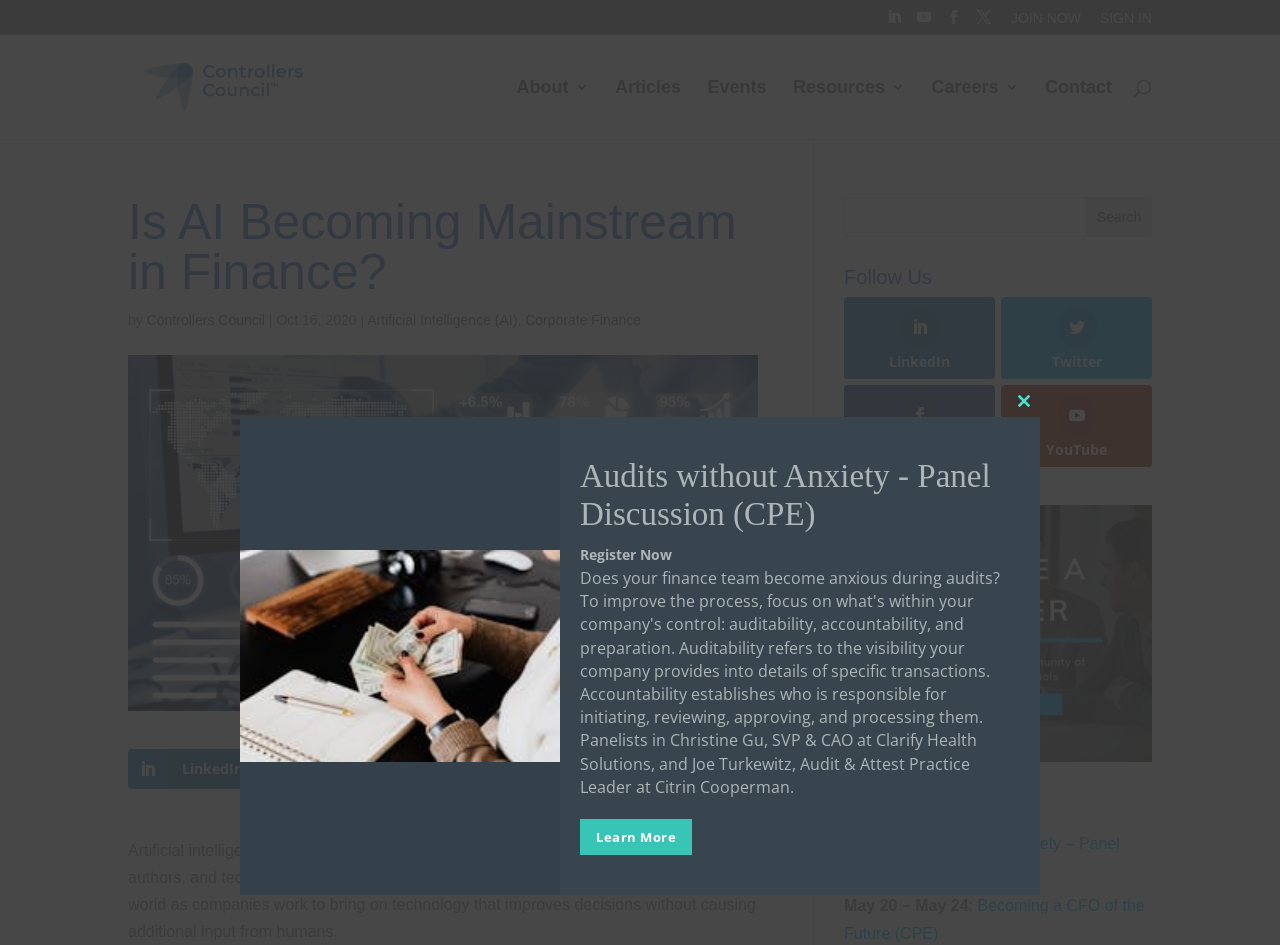How many upcoming webinars are listed?
Refer to the image and provide a thorough answer to the question.

I looked at the section labeled 'Upcoming Webinars' and counted the number of webinars listed, which are two: 'Audits without Anxiety – Panel Discussion (CPE)' and 'Becoming a CFO of the Future (CPE)'.